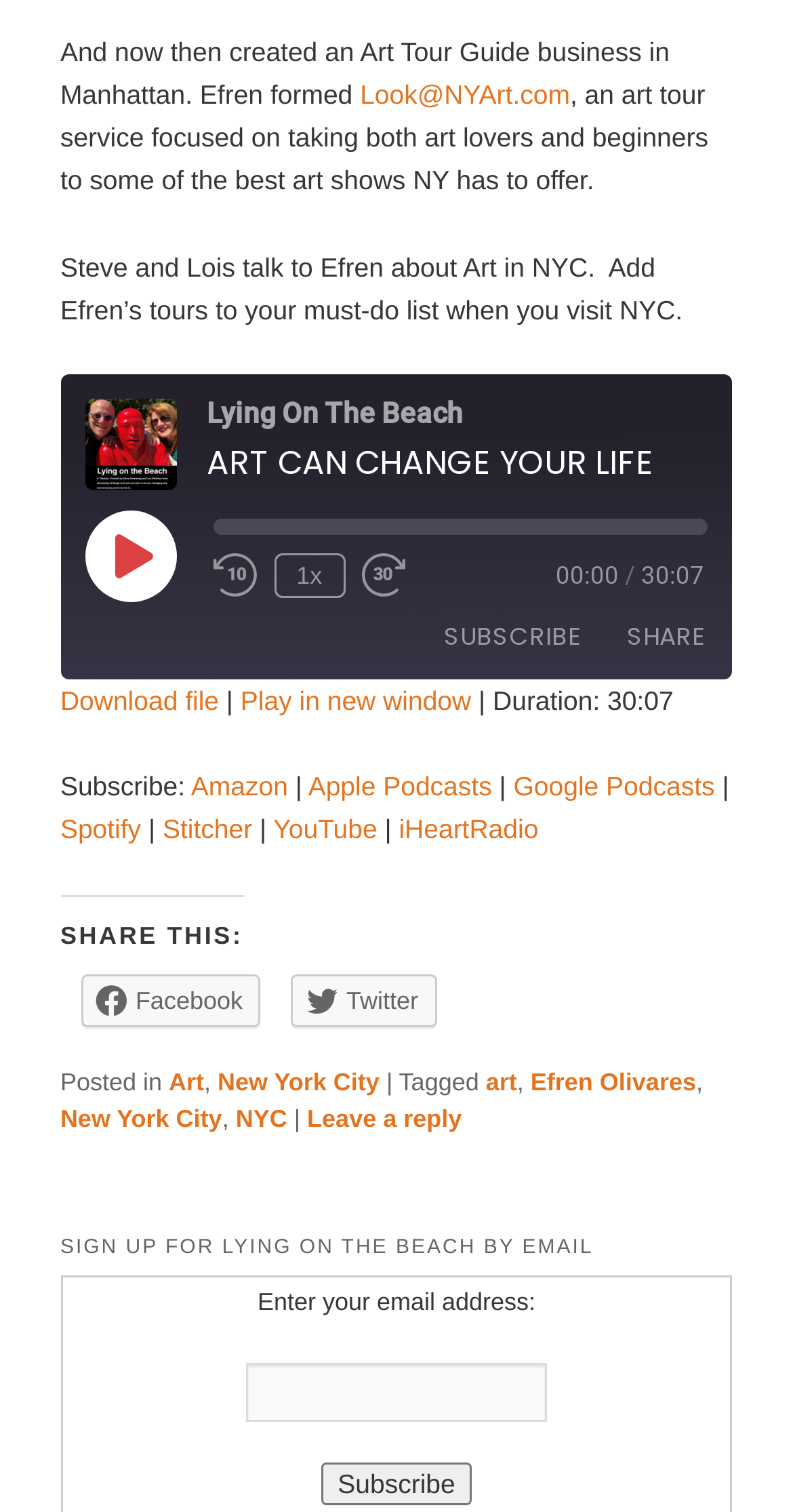What is the duration of the episode?
Please give a detailed and elaborate explanation in response to the question.

The duration of the episode is mentioned in the text 'Duration: 30:07' and also displayed in the time format '00:00 / 30:07'.